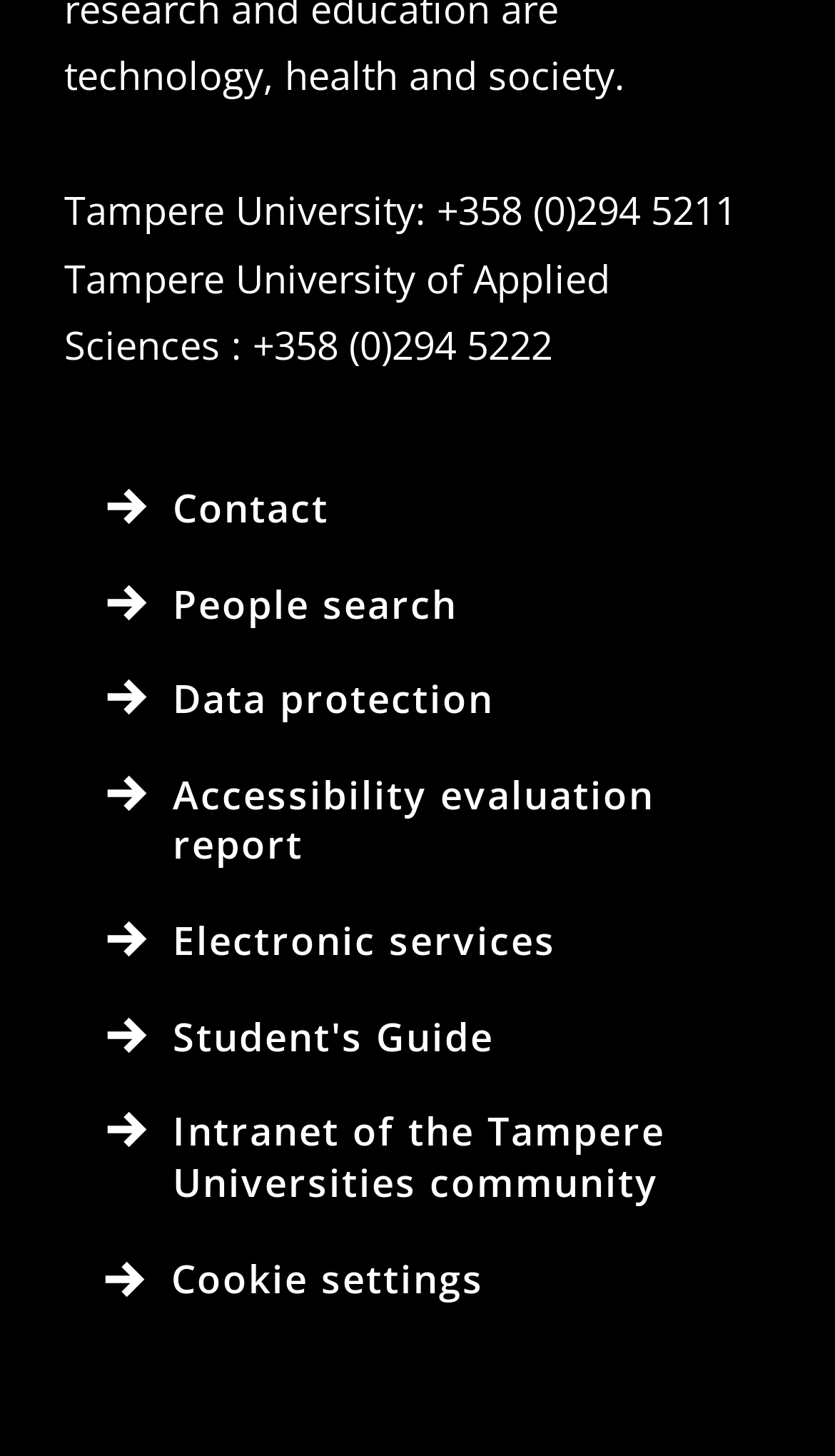Provide the bounding box coordinates of the HTML element described by the text: "Contact". The coordinates should be in the format [left, top, right, bottom] with values between 0 and 1.

[0.077, 0.317, 0.923, 0.383]